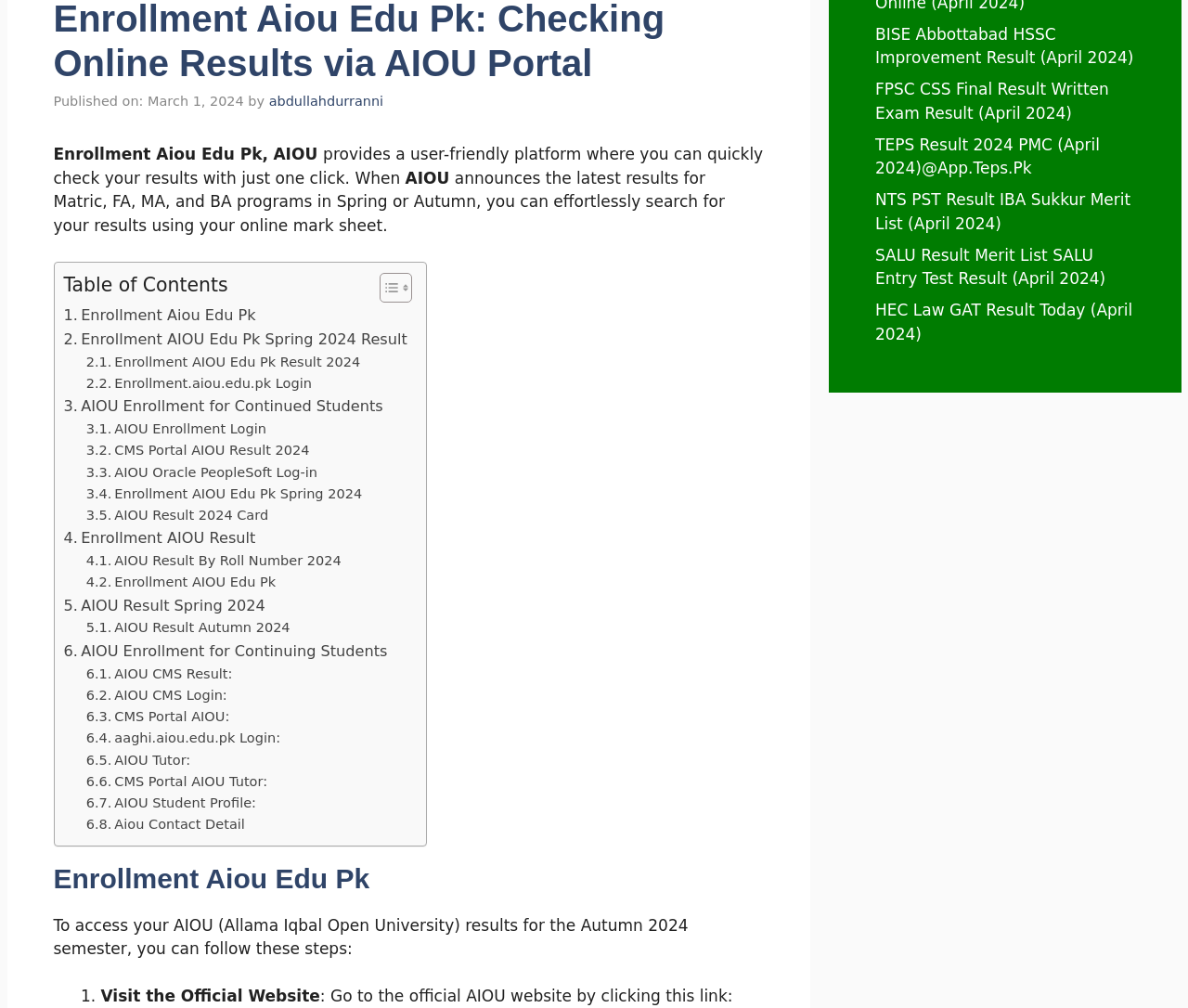Provide the bounding box coordinates of the HTML element described as: "AIOU Enrollment for Continuing Students". The bounding box coordinates should be four float numbers between 0 and 1, i.e., [left, top, right, bottom].

[0.054, 0.634, 0.326, 0.658]